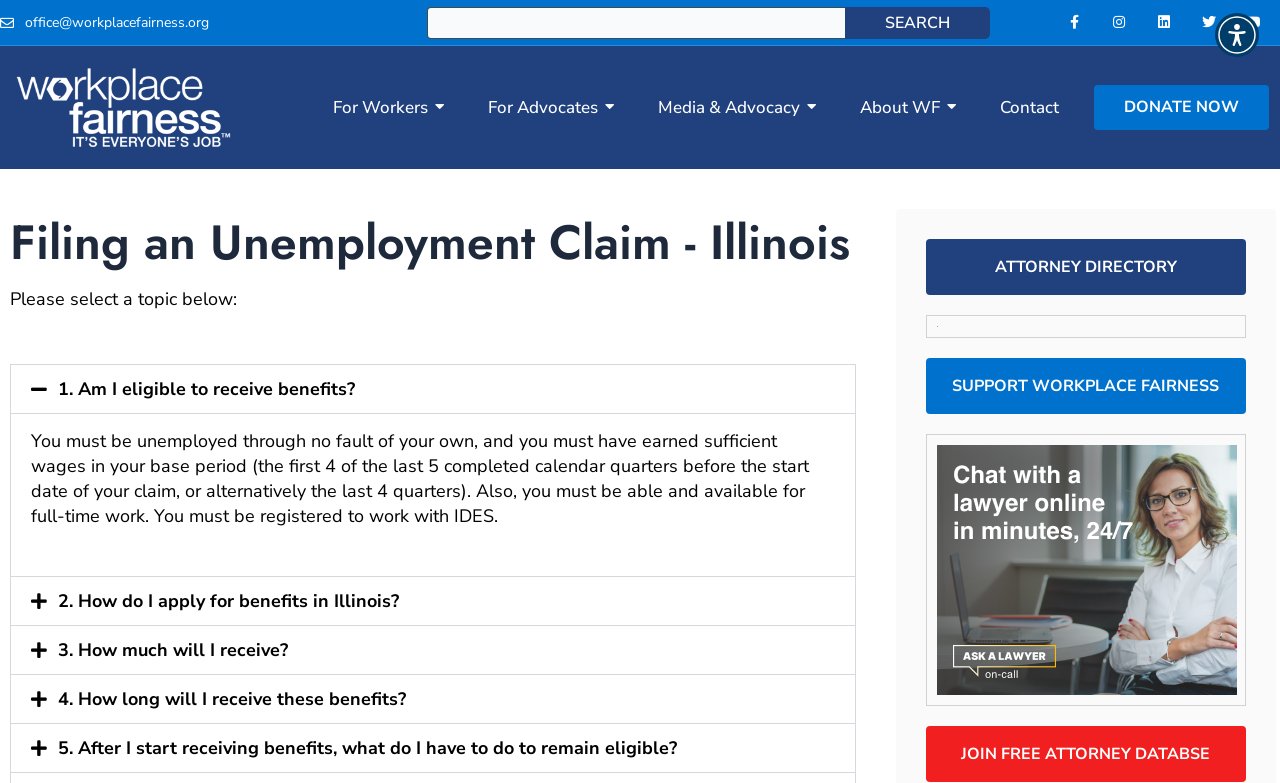Please specify the bounding box coordinates of the area that should be clicked to accomplish the following instruction: "Search for a topic". The coordinates should consist of four float numbers between 0 and 1, i.e., [left, top, right, bottom].

[0.333, 0.003, 0.773, 0.054]